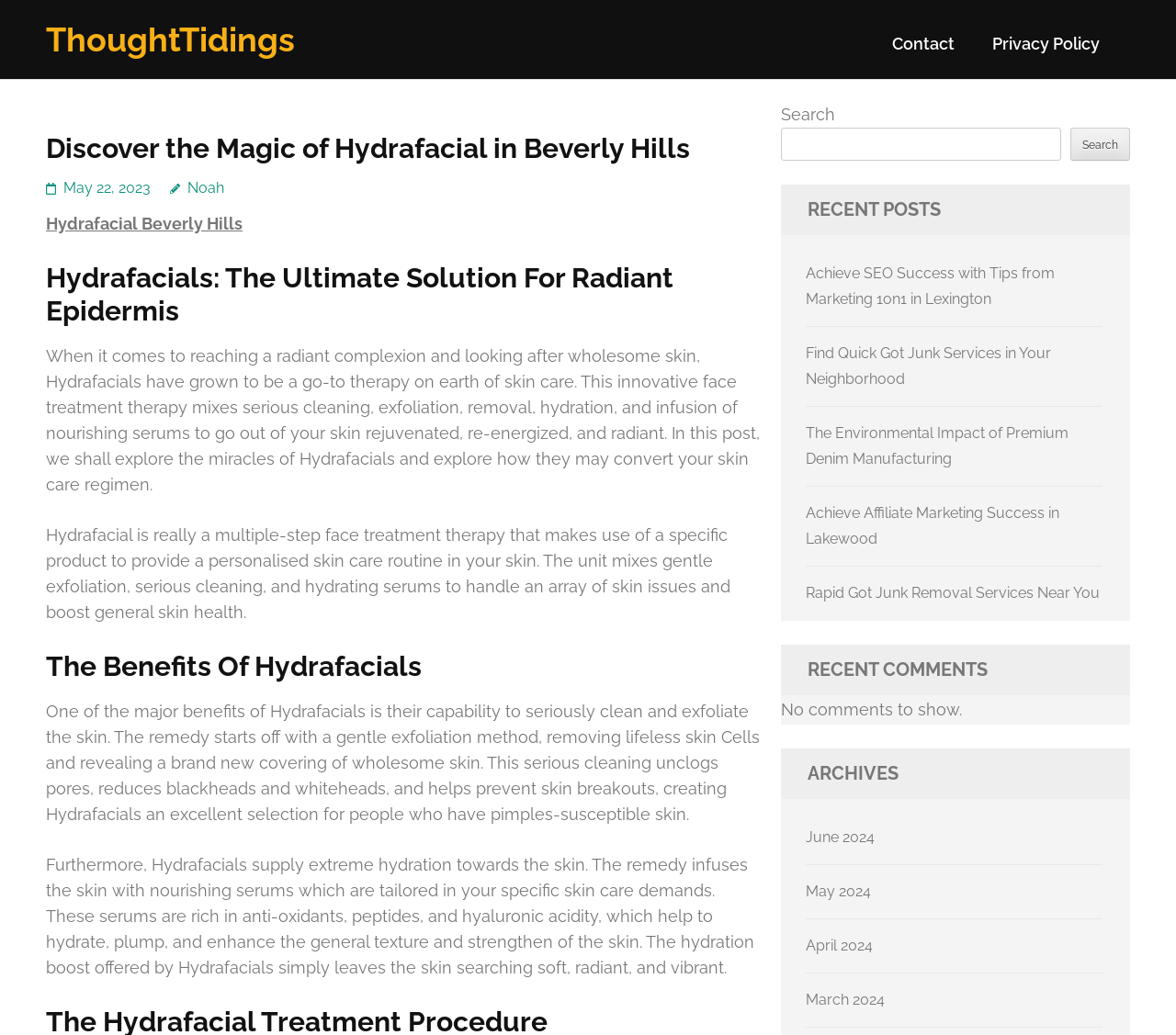Locate the bounding box coordinates of the element that should be clicked to fulfill the instruction: "View the 'ARCHIVES' section".

[0.664, 0.724, 0.961, 0.772]